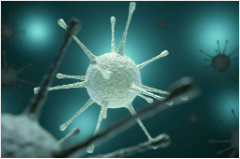Kindly respond to the following question with a single word or a brief phrase: 
What is the background color of the image?

Muted colors